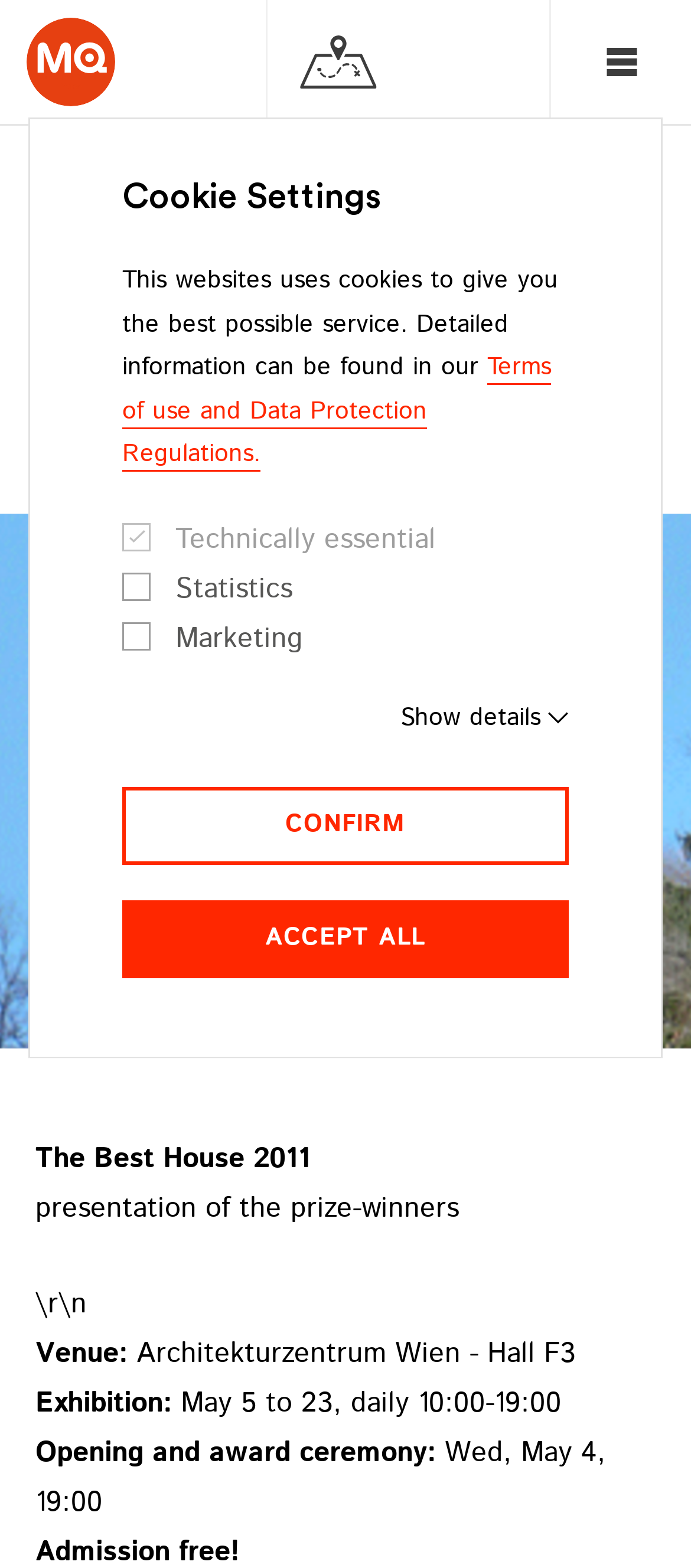What is the name of the prize?
Provide a short answer using one word or a brief phrase based on the image.

Das beste Haus 2011. Architekturpreis